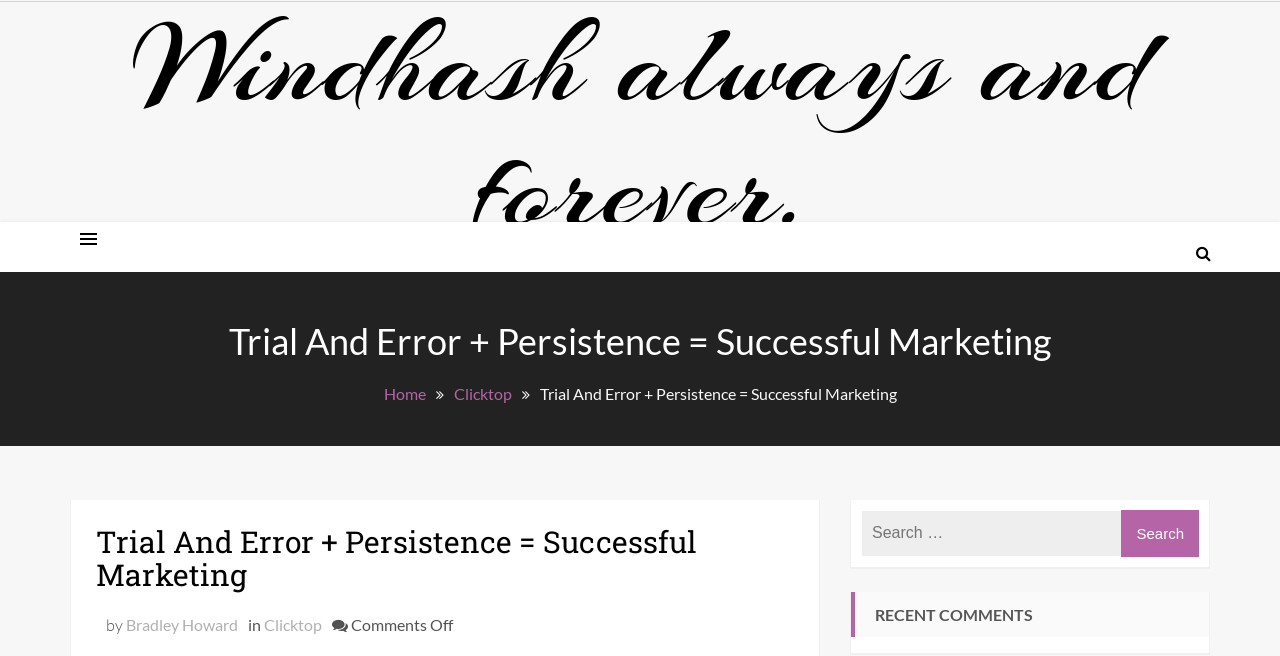Identify the bounding box coordinates for the region of the element that should be clicked to carry out the instruction: "click the link to go home". The bounding box coordinates should be four float numbers between 0 and 1, i.e., [left, top, right, bottom].

[0.3, 0.585, 0.332, 0.614]